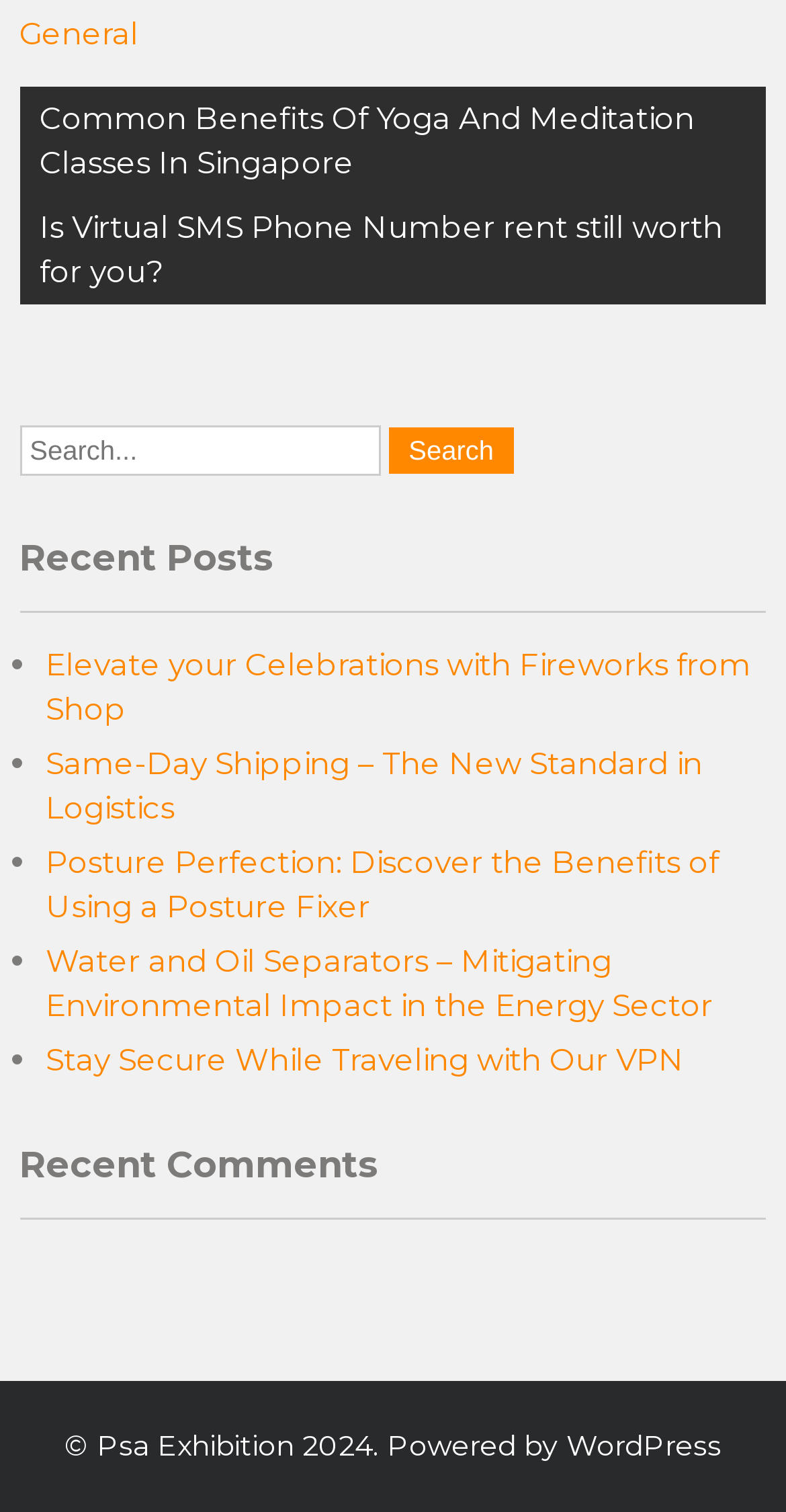Provide the bounding box coordinates for the UI element that is described by this text: "General". The coordinates should be in the form of four float numbers between 0 and 1: [left, top, right, bottom].

[0.025, 0.01, 0.176, 0.035]